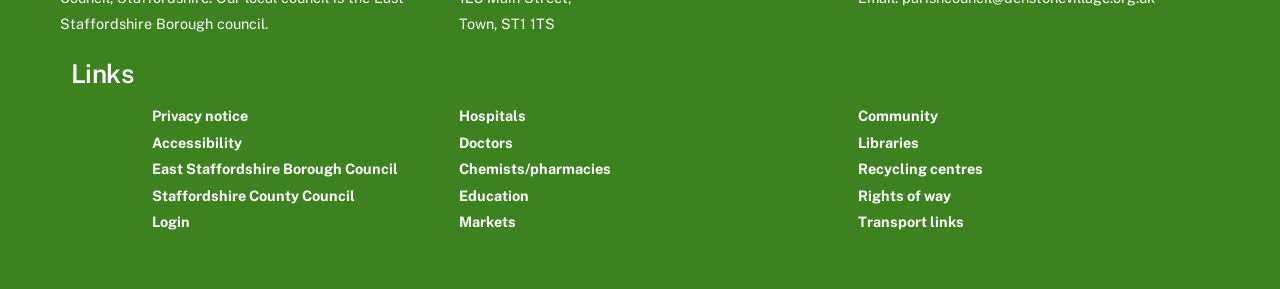Please find the bounding box coordinates of the clickable region needed to complete the following instruction: "View privacy notice". The bounding box coordinates must consist of four float numbers between 0 and 1, i.e., [left, top, right, bottom].

[0.119, 0.371, 0.194, 0.43]